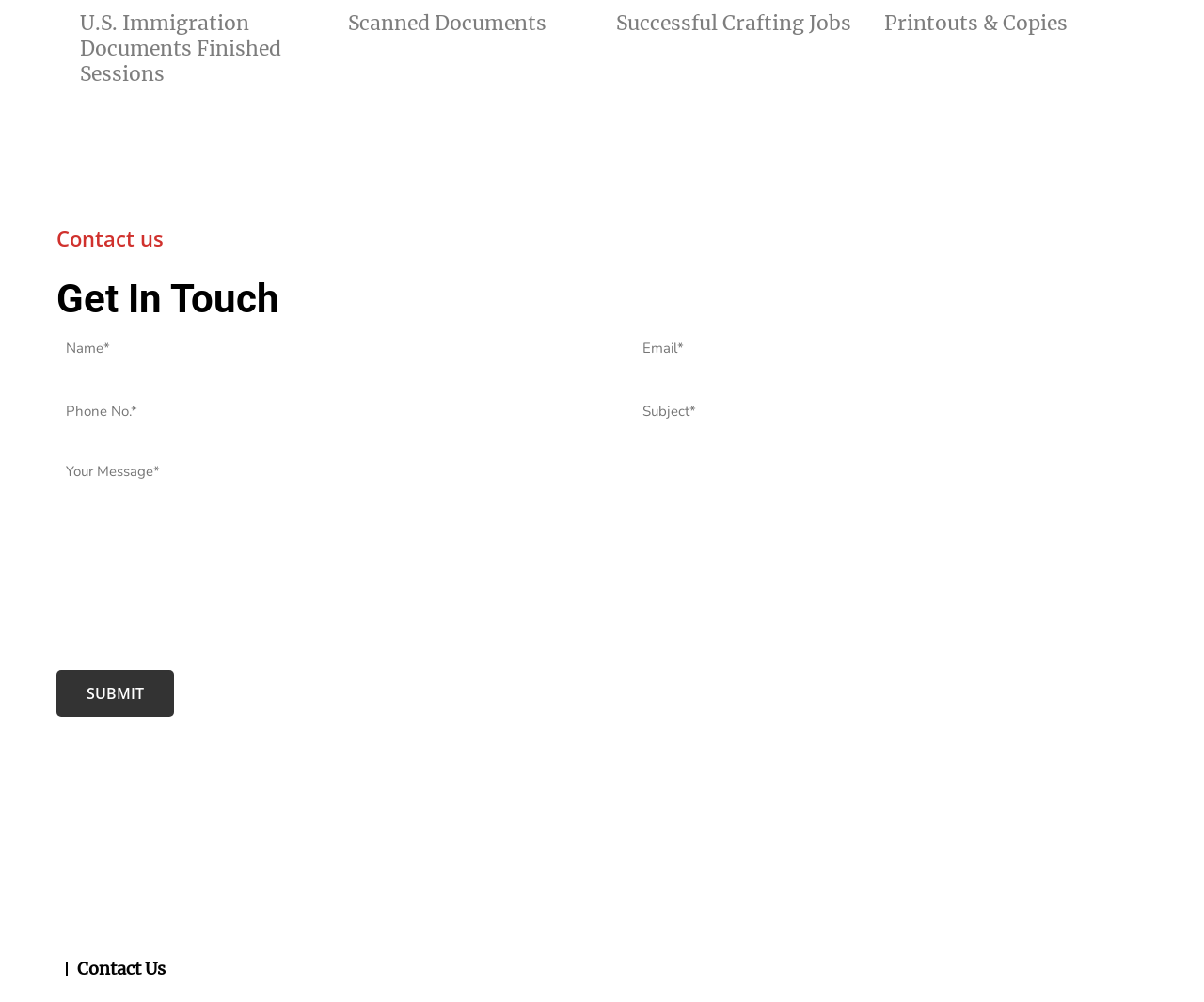Identify the coordinates of the bounding box for the element described below: "name="your-message" placeholder="Your Message*"". Return the coordinates as four float numbers between 0 and 1: [left, top, right, bottom].

[0.047, 0.453, 0.981, 0.641]